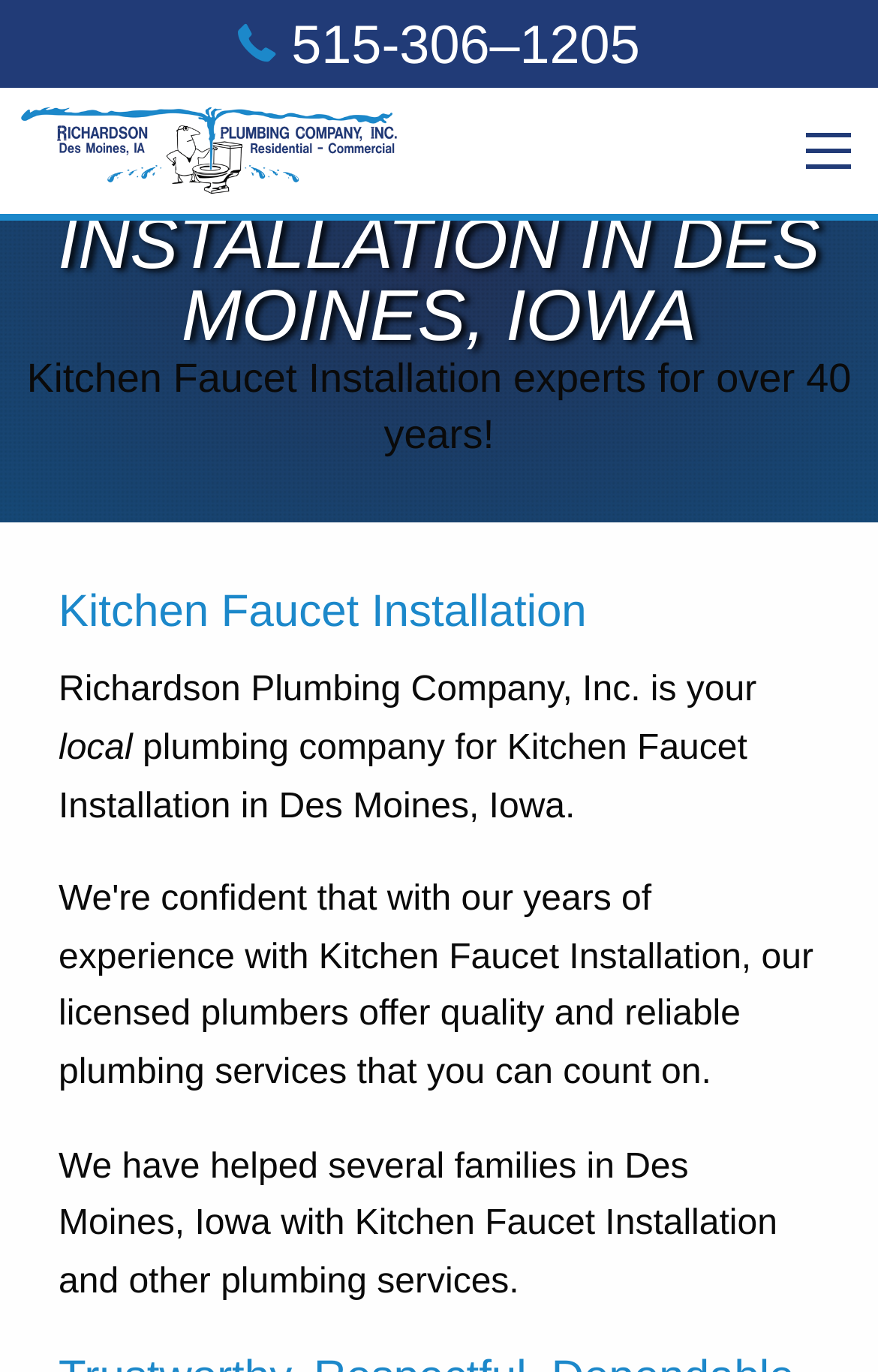Given the description of the UI element: "515-306–1205", predict the bounding box coordinates in the form of [left, top, right, bottom], with each value being a float between 0 and 1.

[0.187, 0.003, 0.813, 0.062]